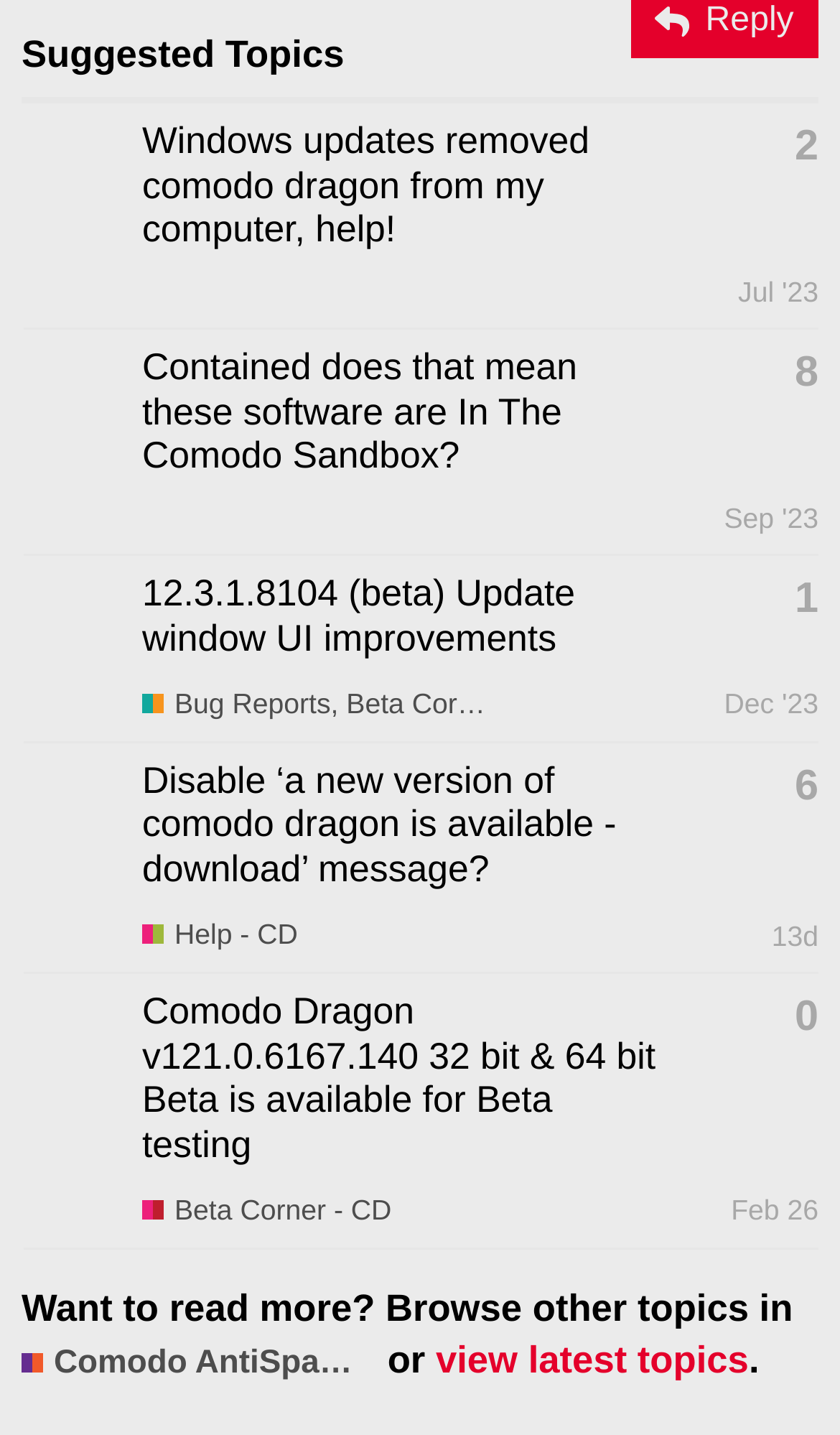How many topics are listed on this page?
Please provide a detailed and thorough answer to the question.

I counted the number of gridcell elements inside the table element, which represents each topic listed on the page. There are 4 gridcell elements, so there are 4 topics listed.